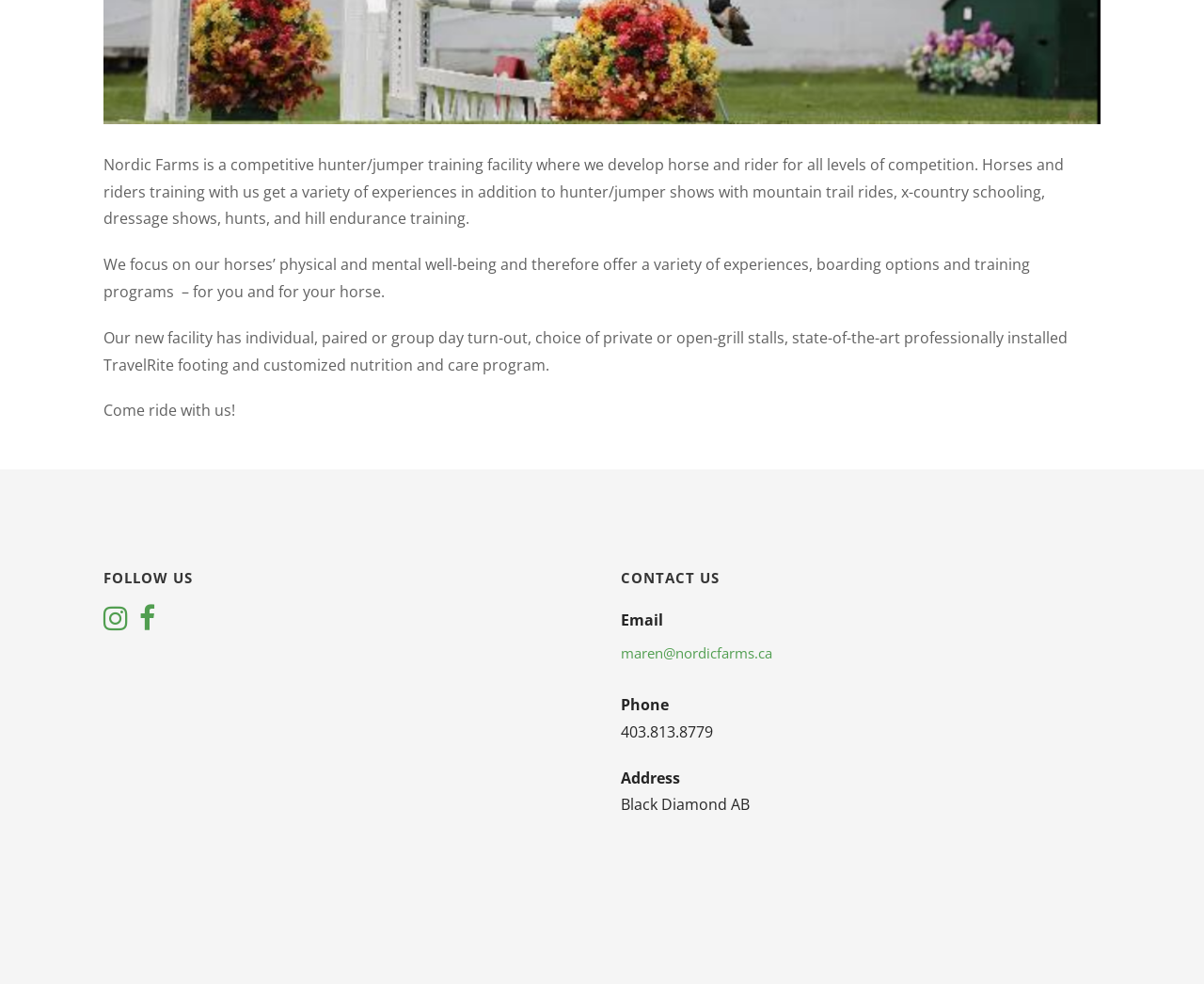Use one word or a short phrase to answer the question provided: 
How can I contact Nordic Farms?

Email or phone